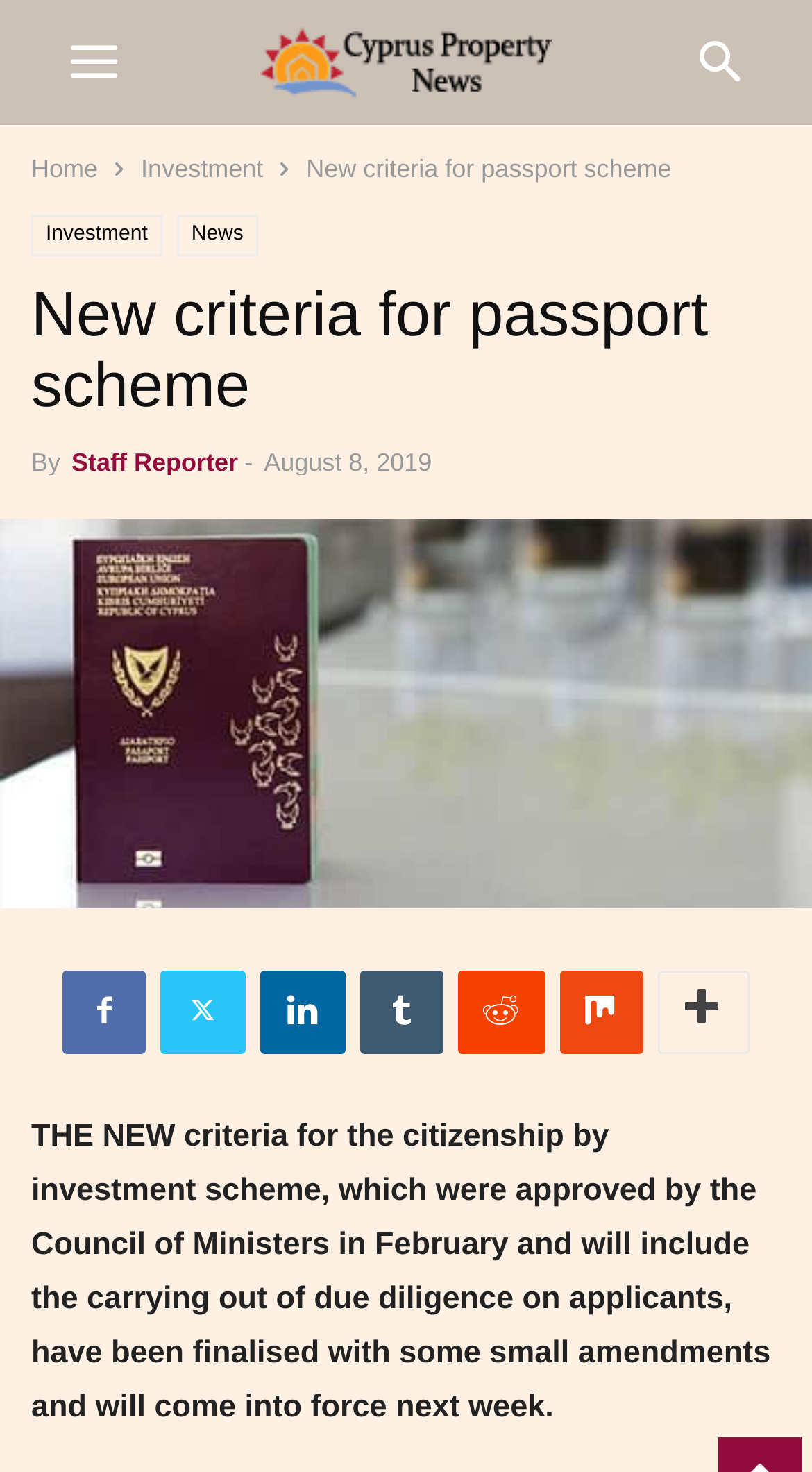Please provide the bounding box coordinates for the element that needs to be clicked to perform the instruction: "Read the news article". The coordinates must consist of four float numbers between 0 and 1, formatted as [left, top, right, bottom].

[0.038, 0.759, 0.949, 0.967]